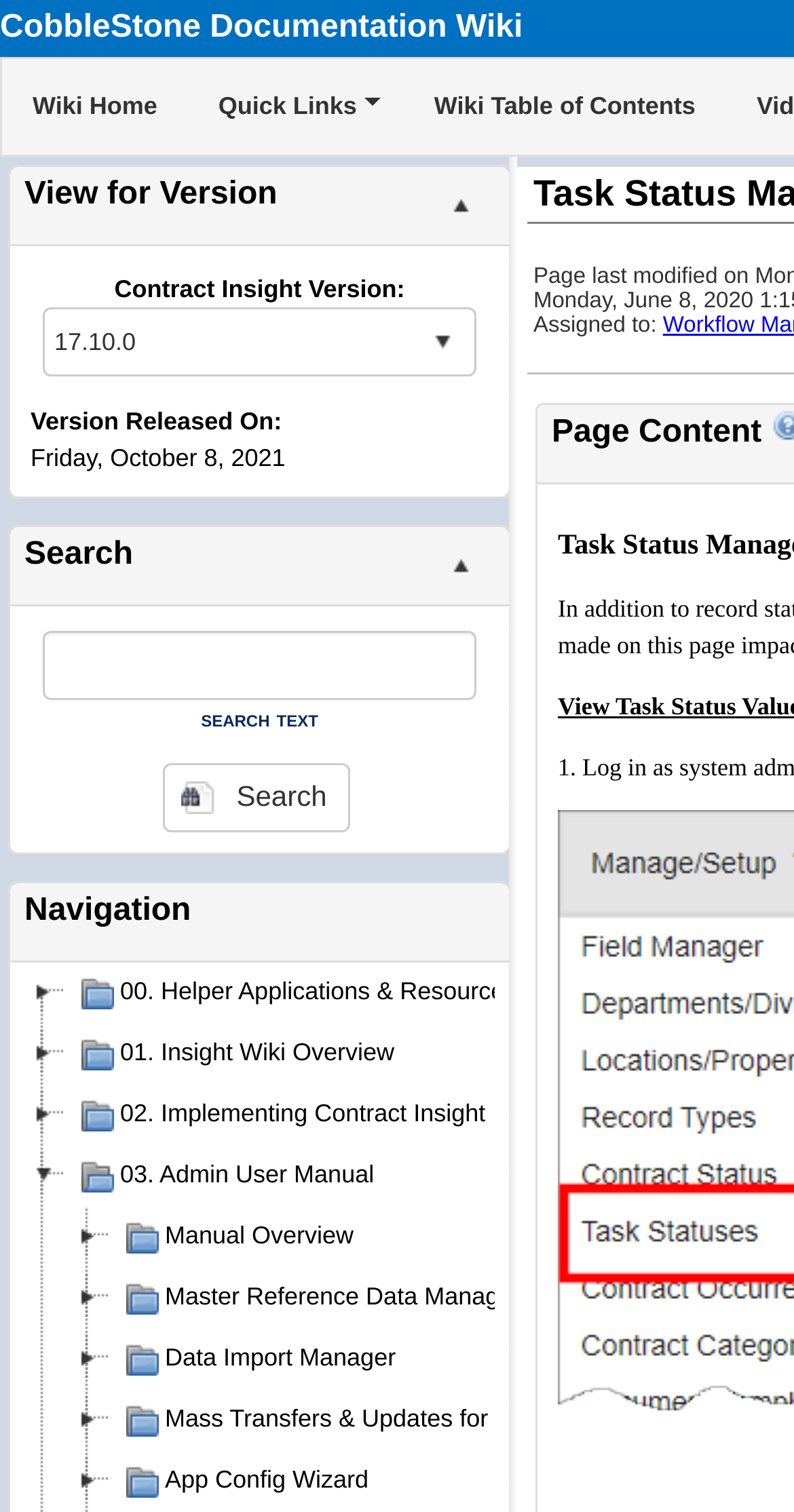Provide an in-depth caption for the webpage.

The webpage is a documentation wiki for Contract Insight, with a focus on providing information and resources for users. At the top of the page, there are three links: "Wiki Home", "Quick Links", and "Wiki Table of Contents", which are aligned horizontally and take up about a quarter of the page width.

Below these links, there is a table with two rows. The first row contains a grid cell with the text "View for Version" and a link to an unspecified version. The second row contains a grid cell with the text "Contract Insight Version" and a combobox with the version "17.10.0" selected. There is also a "select" link next to the combobox.

Further down the page, there is another table with three rows. The first row contains a search bar with a text input field and a "Search" button. The second row contains a grid cell with the text "Navigation". The third row contains a list of links to various resources, including "Helper Applications & Resources", "Insight Wiki Overview", "Implementing Contract Insight", "Admin User Manual", and "Manual Overview". Each link is accompanied by a small icon.

Throughout the page, there are several images and icons, including a logo at the top of the page and various decorative images and icons scattered throughout the tables and links. The overall layout is organized and easy to navigate, with clear headings and concise text.